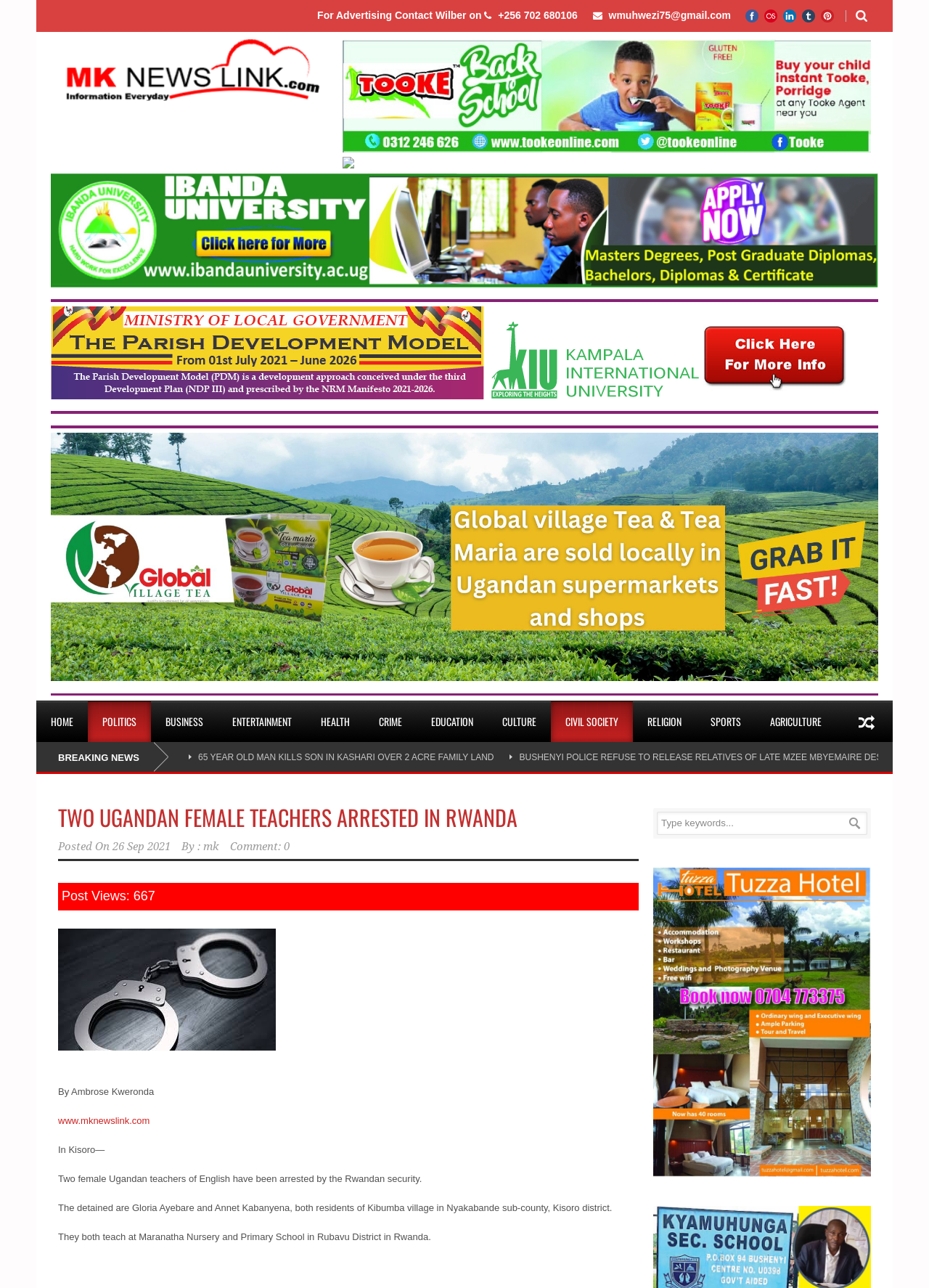Can you find and provide the title of the webpage?

TWO UGANDAN FEMALE TEACHERS ARRESTED IN RWANDA